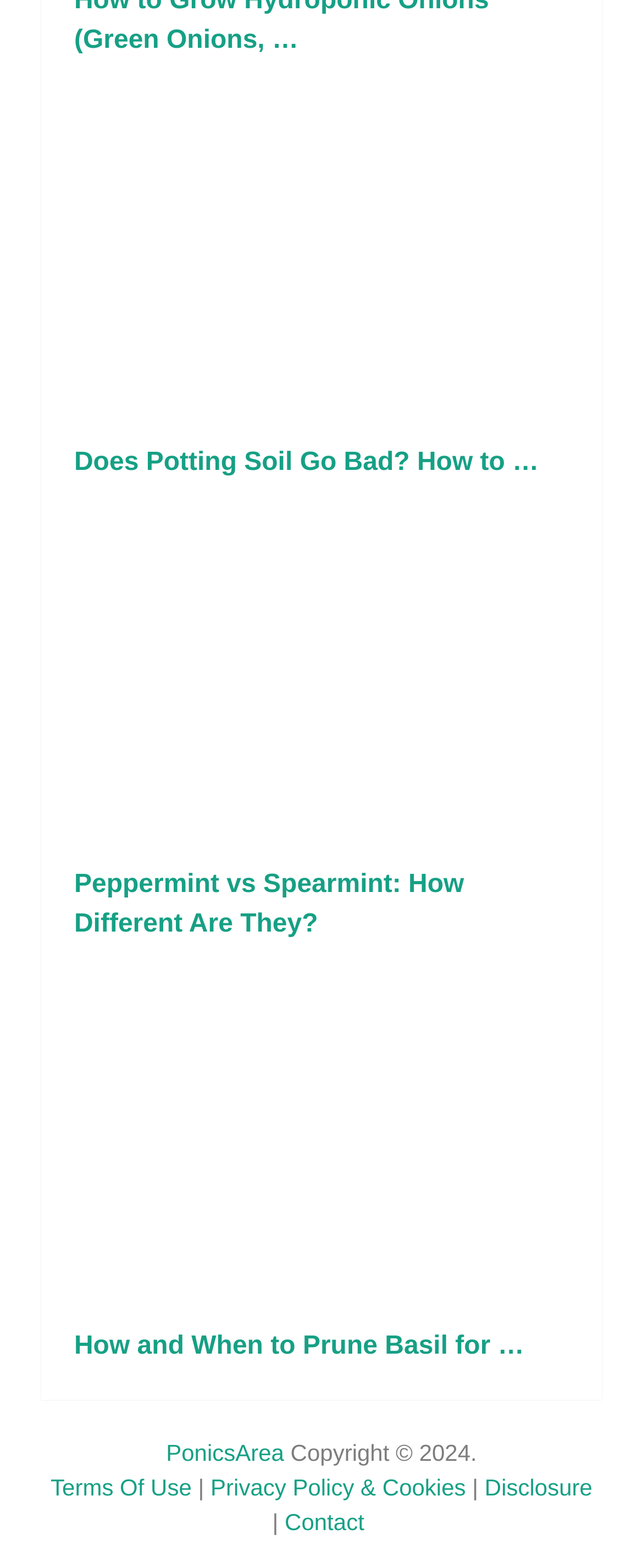Find the bounding box coordinates for the area that should be clicked to accomplish the instruction: "learn about peppermint vs spearmint".

[0.115, 0.326, 0.885, 0.602]